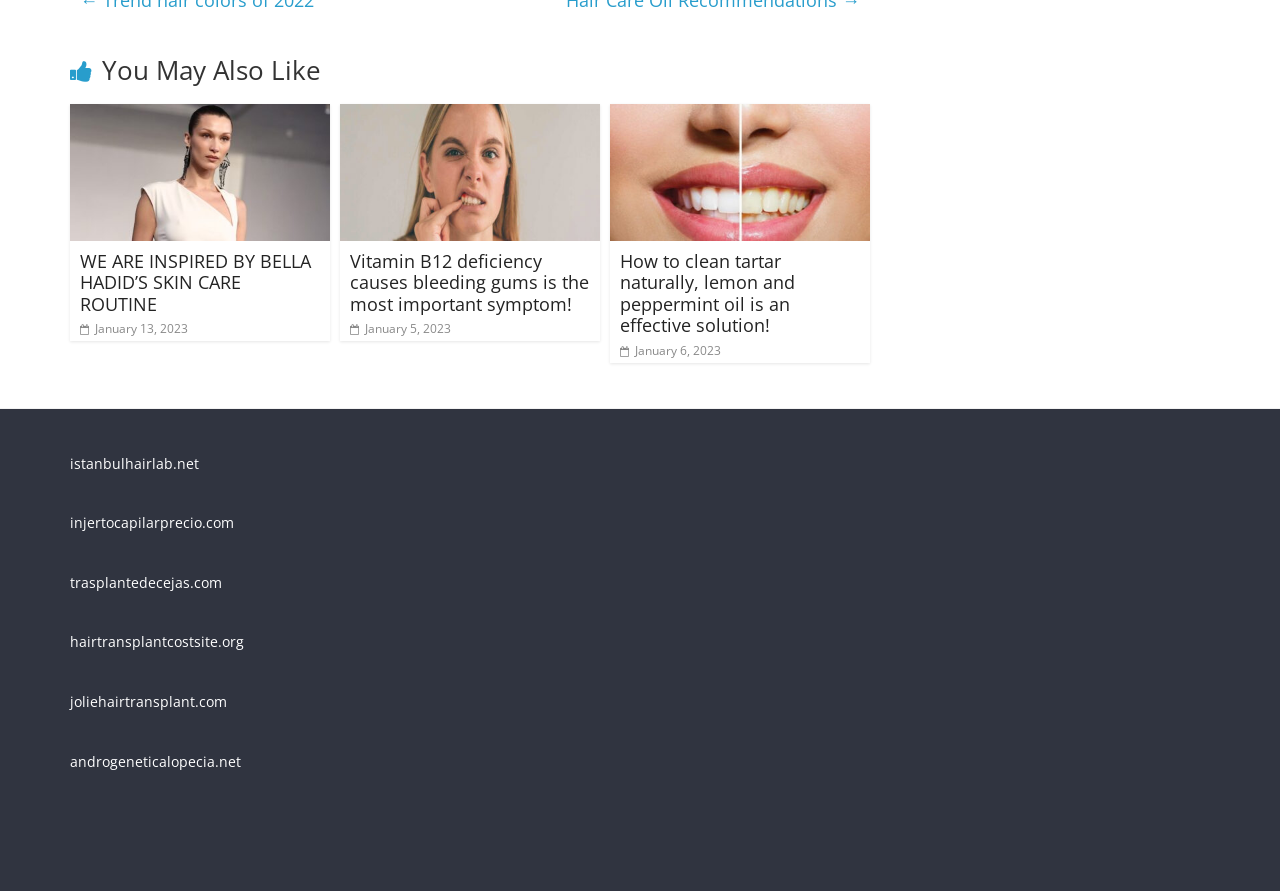Identify the bounding box coordinates for the region to click in order to carry out this instruction: "Read the article about 'Vitamin B12 deficiency causes bleeding gums'". Provide the coordinates using four float numbers between 0 and 1, formatted as [left, top, right, bottom].

[0.266, 0.118, 0.469, 0.142]